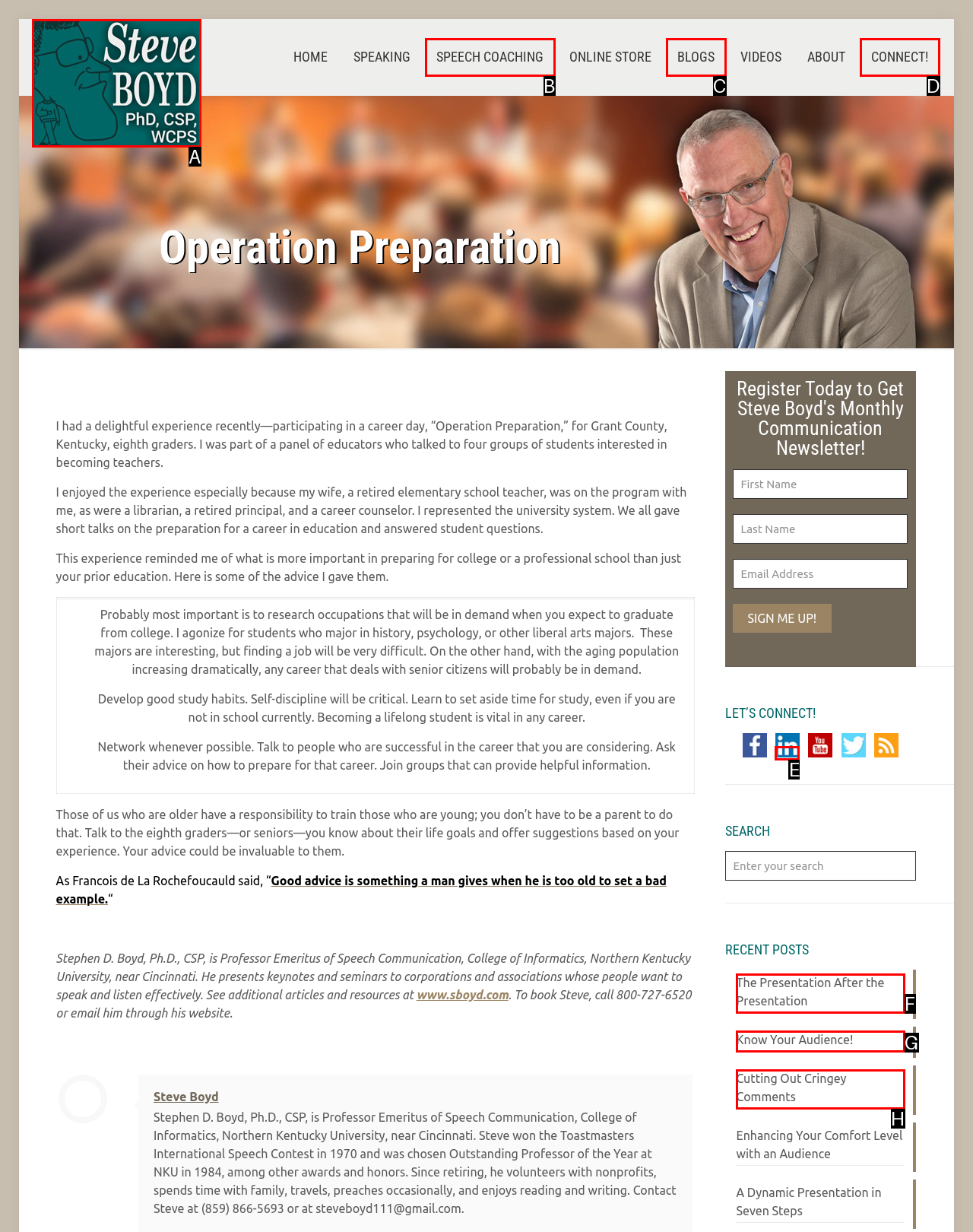Identify the letter corresponding to the UI element that matches this description: Know Your Audience!
Answer using only the letter from the provided options.

G